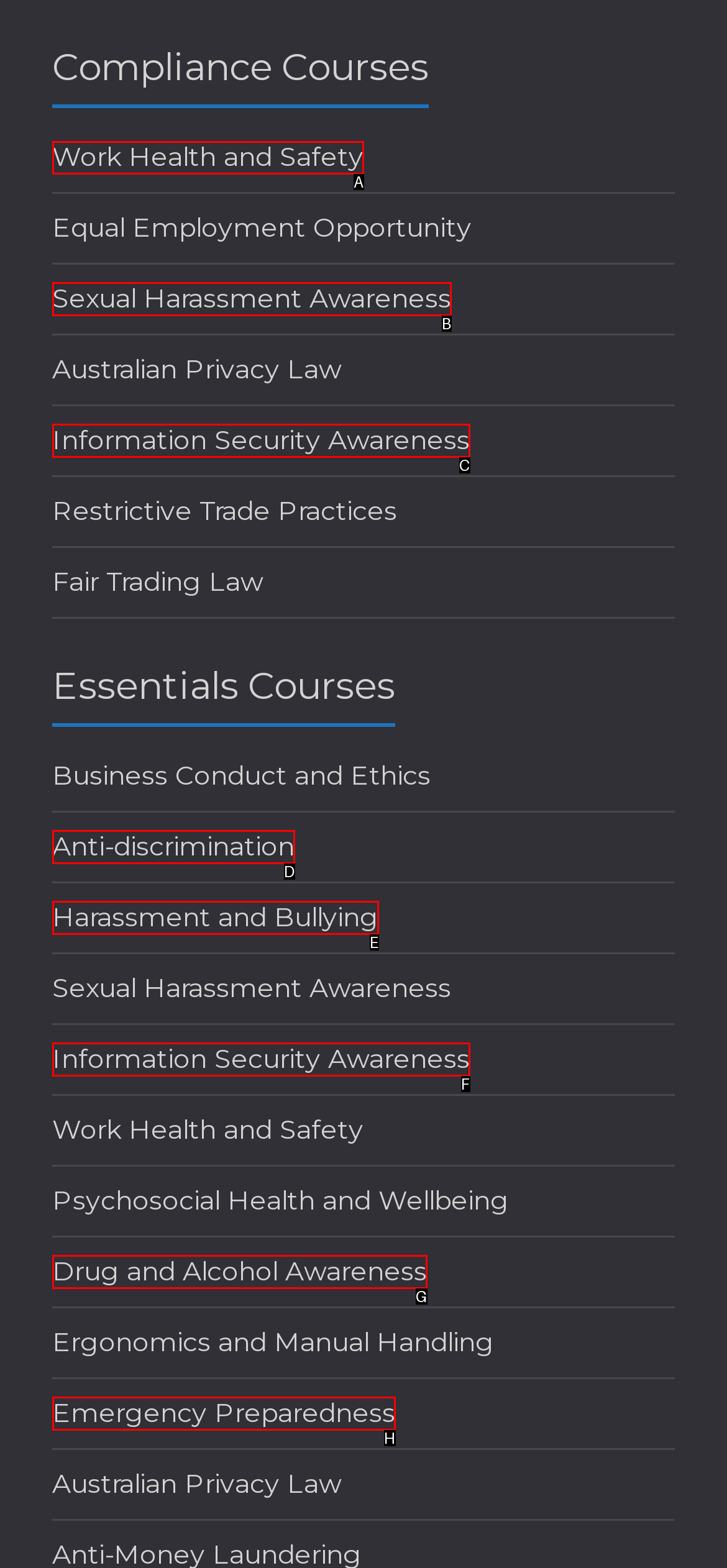Select the UI element that should be clicked to execute the following task: Click on Work Health and Safety
Provide the letter of the correct choice from the given options.

A